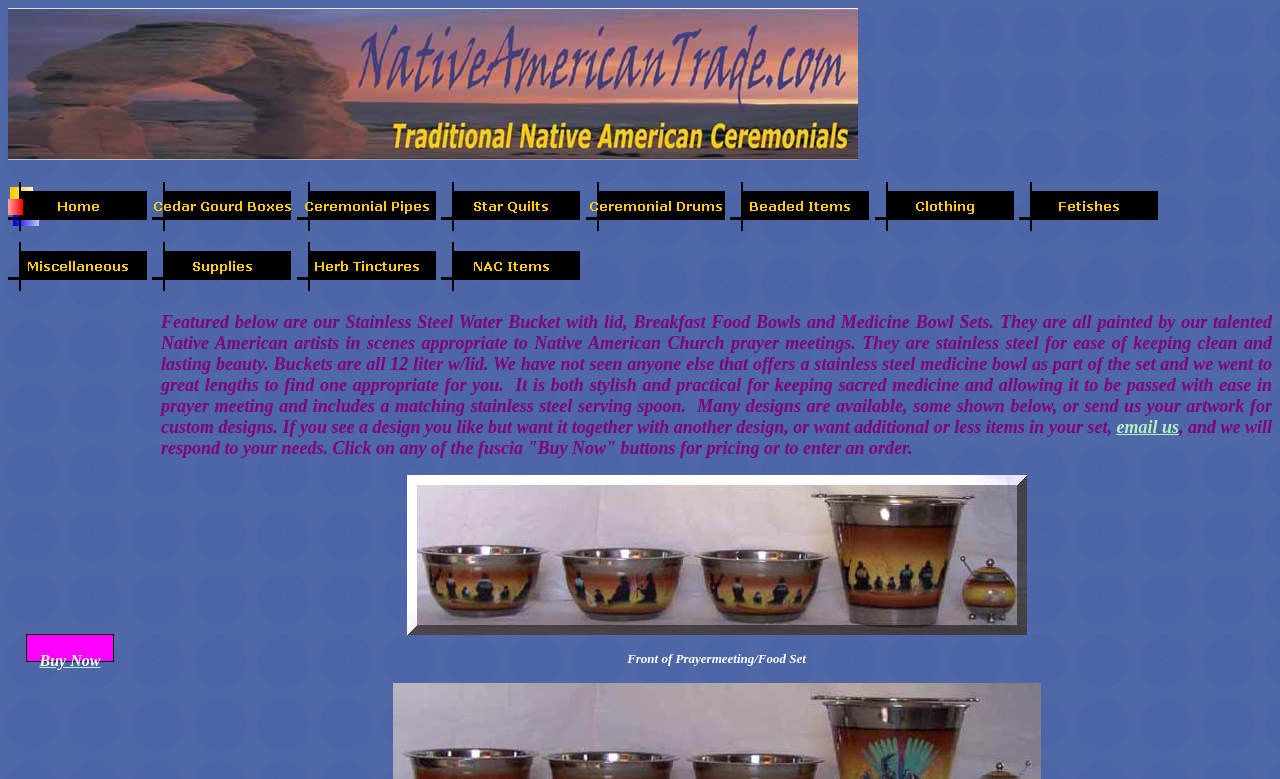Predict the bounding box for the UI component with the following description: "alt="Herb Tinctures"".

[0.232, 0.323, 0.341, 0.345]